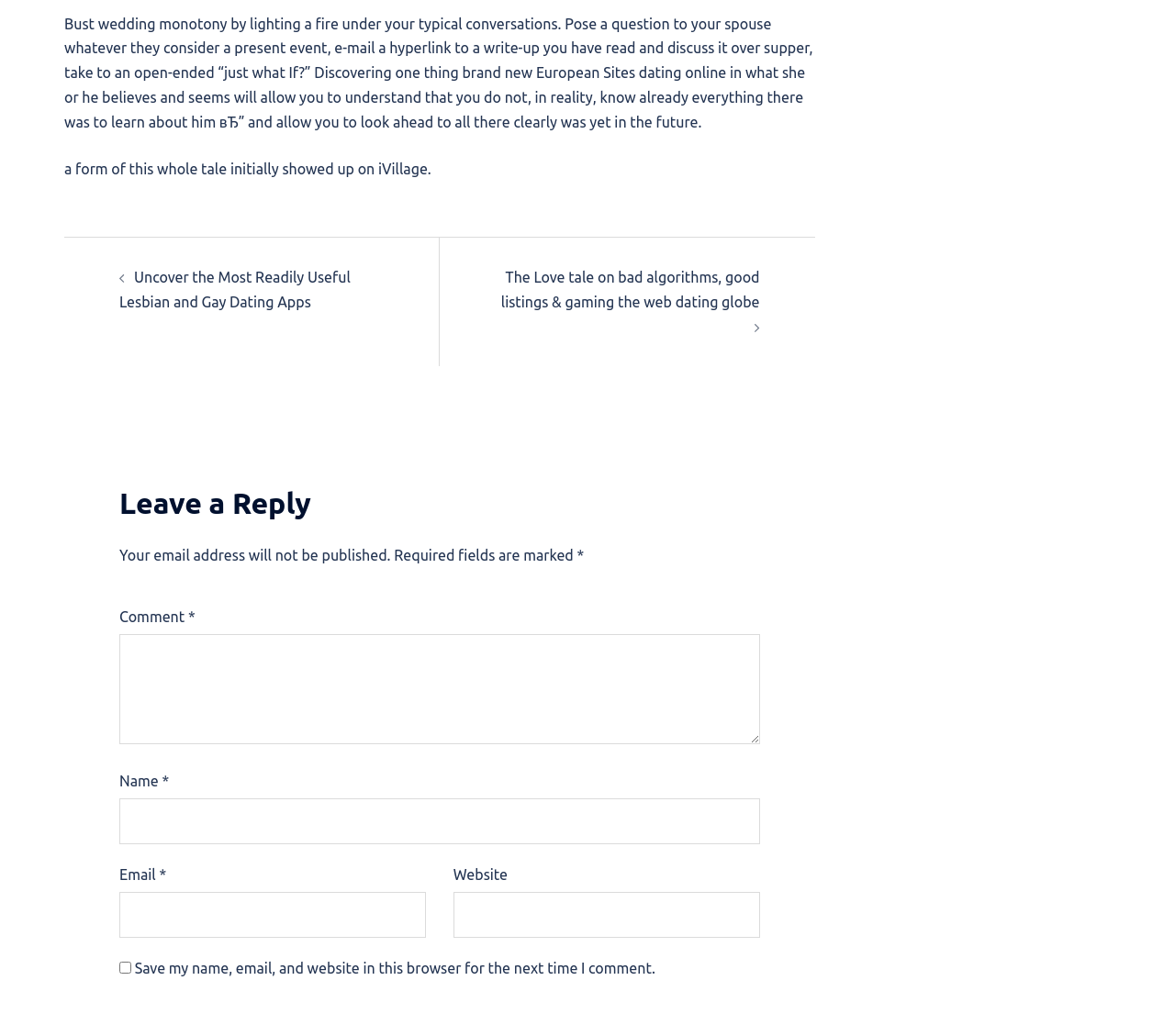Can you provide the bounding box coordinates for the element that should be clicked to implement the instruction: "Leave a comment"?

[0.102, 0.587, 0.16, 0.603]